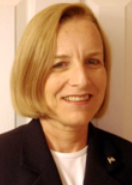Explain the details of the image comprehensively.

The image depicts Cindy Spurdle, an influential figure in the leasing industry, known for her role as the Executive Director of the Certified Leasing Professional (CLP) Foundation. In this portrait, she is seen wearing a dark blazer, conveying professionalism and authority. Her lightly styled hair frames her face, complementing her friendly smile, which reflects her approachable personality. This image is part of an article discussing her impending departure from the CLP Foundation, marking a significant transition in her career as she embraces a new chapter in her life, described by her as "semi-retirement." The accompanying photo credit is attributed to www.CLPfoundation.org, highlighting the source of the image.